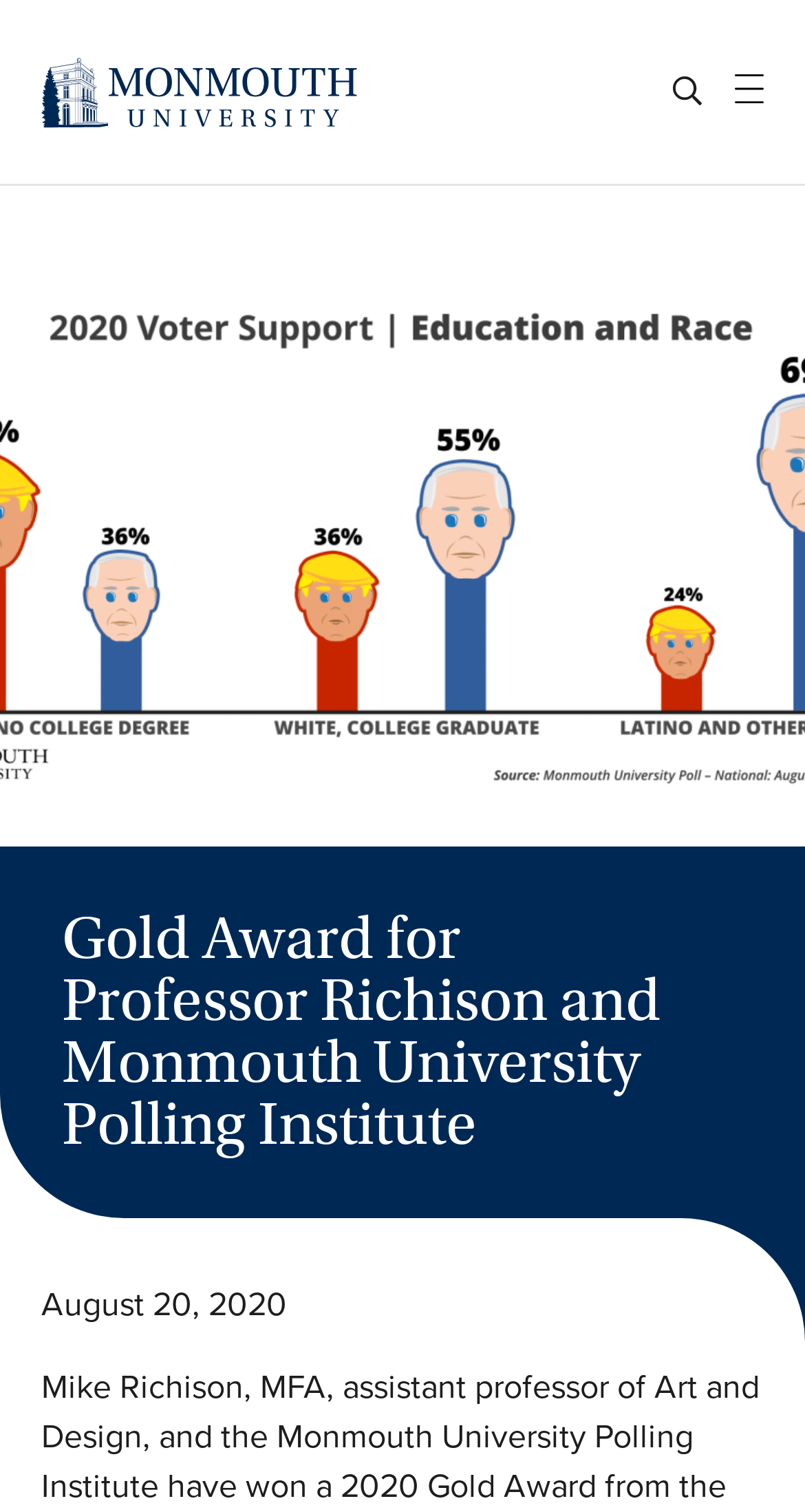Please find the bounding box for the following UI element description. Provide the coordinates in (top-left x, top-left y, bottom-right x, bottom-right y) format, with values between 0 and 1: Open Site Search

[0.836, 0.046, 0.872, 0.077]